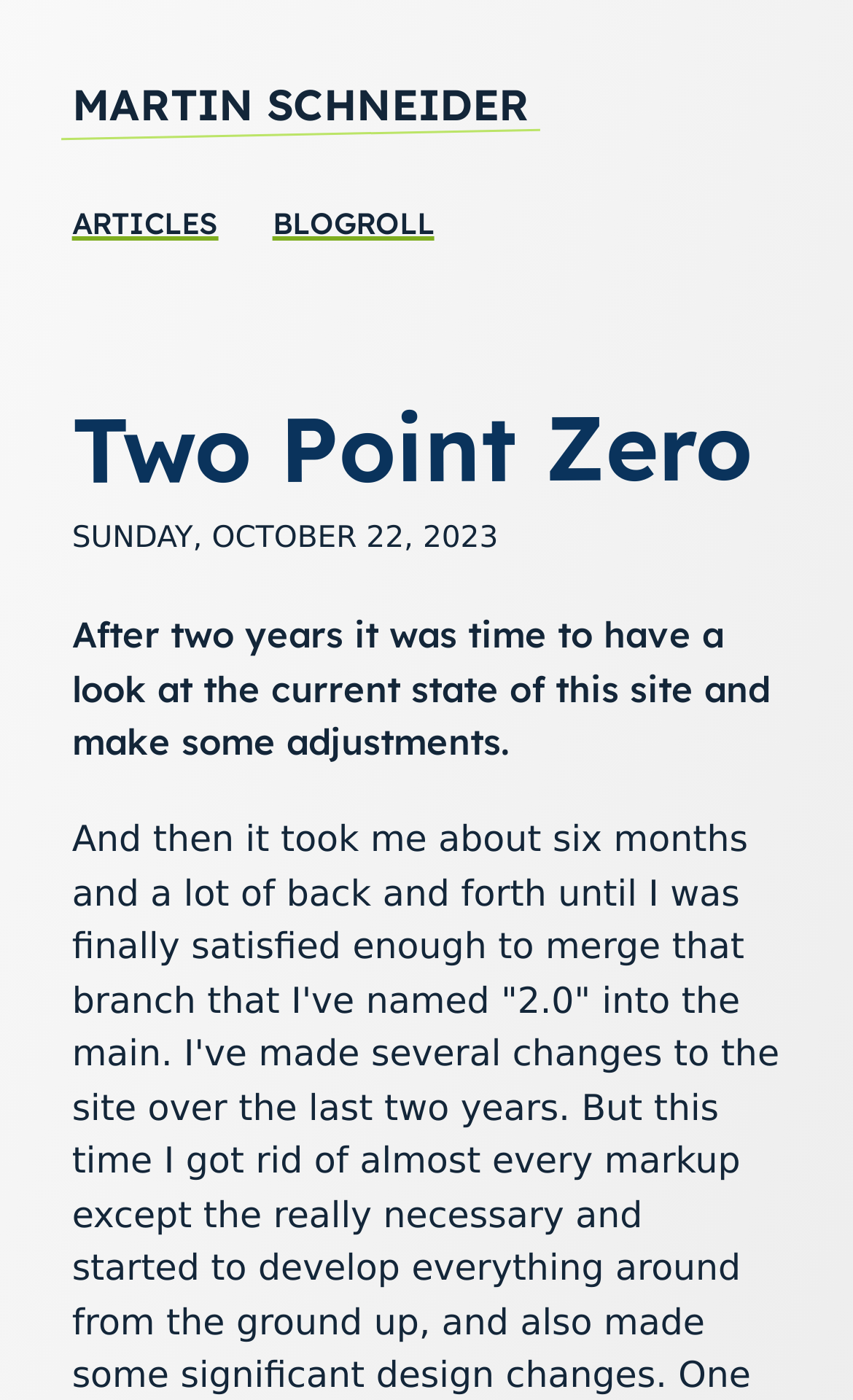Answer the following query concisely with a single word or phrase:
What is the category of the article?

None